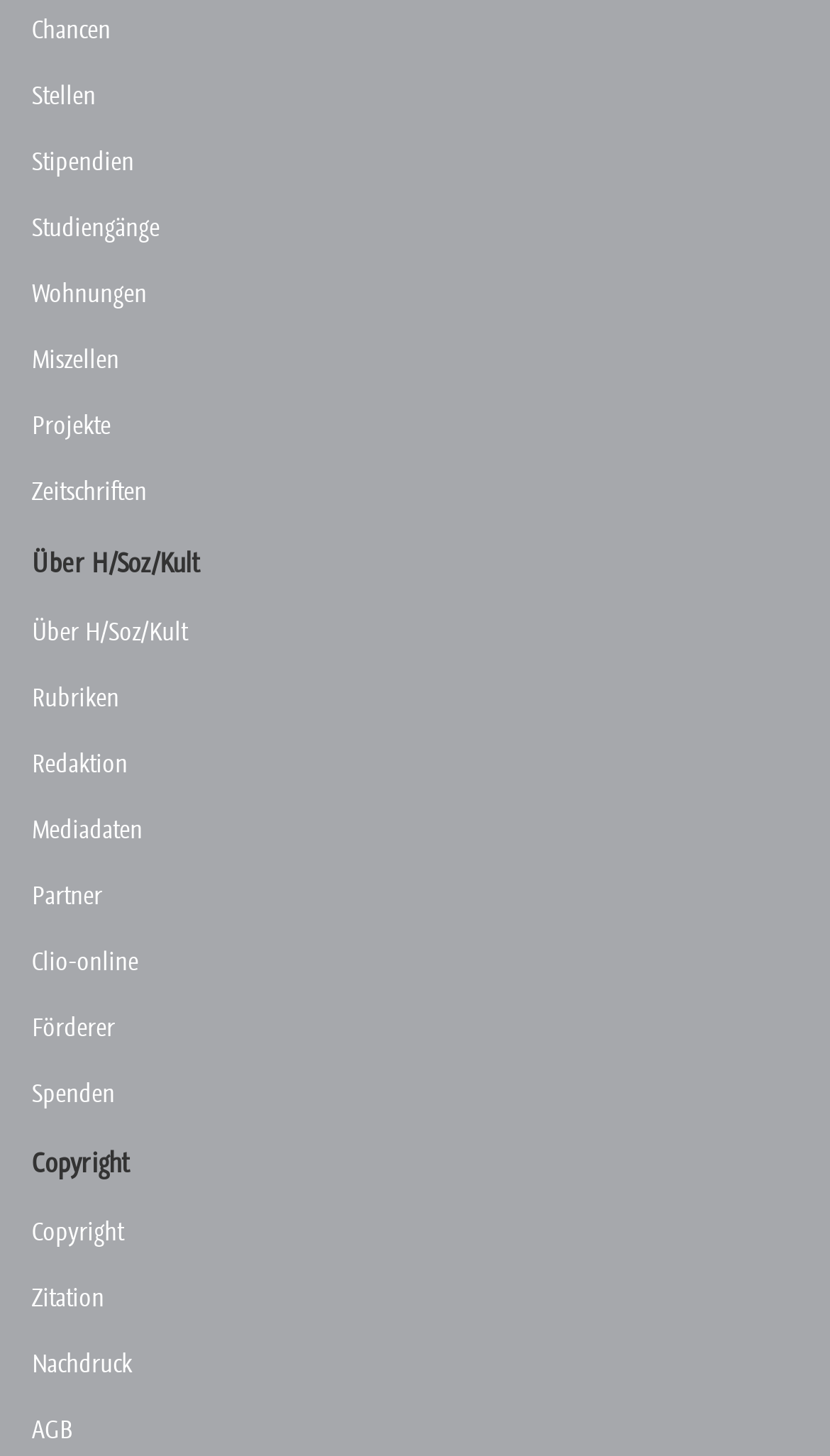Locate the bounding box coordinates of the clickable element to fulfill the following instruction: "Read about Copyright". Provide the coordinates as four float numbers between 0 and 1 in the format [left, top, right, bottom].

[0.038, 0.79, 1.0, 0.809]